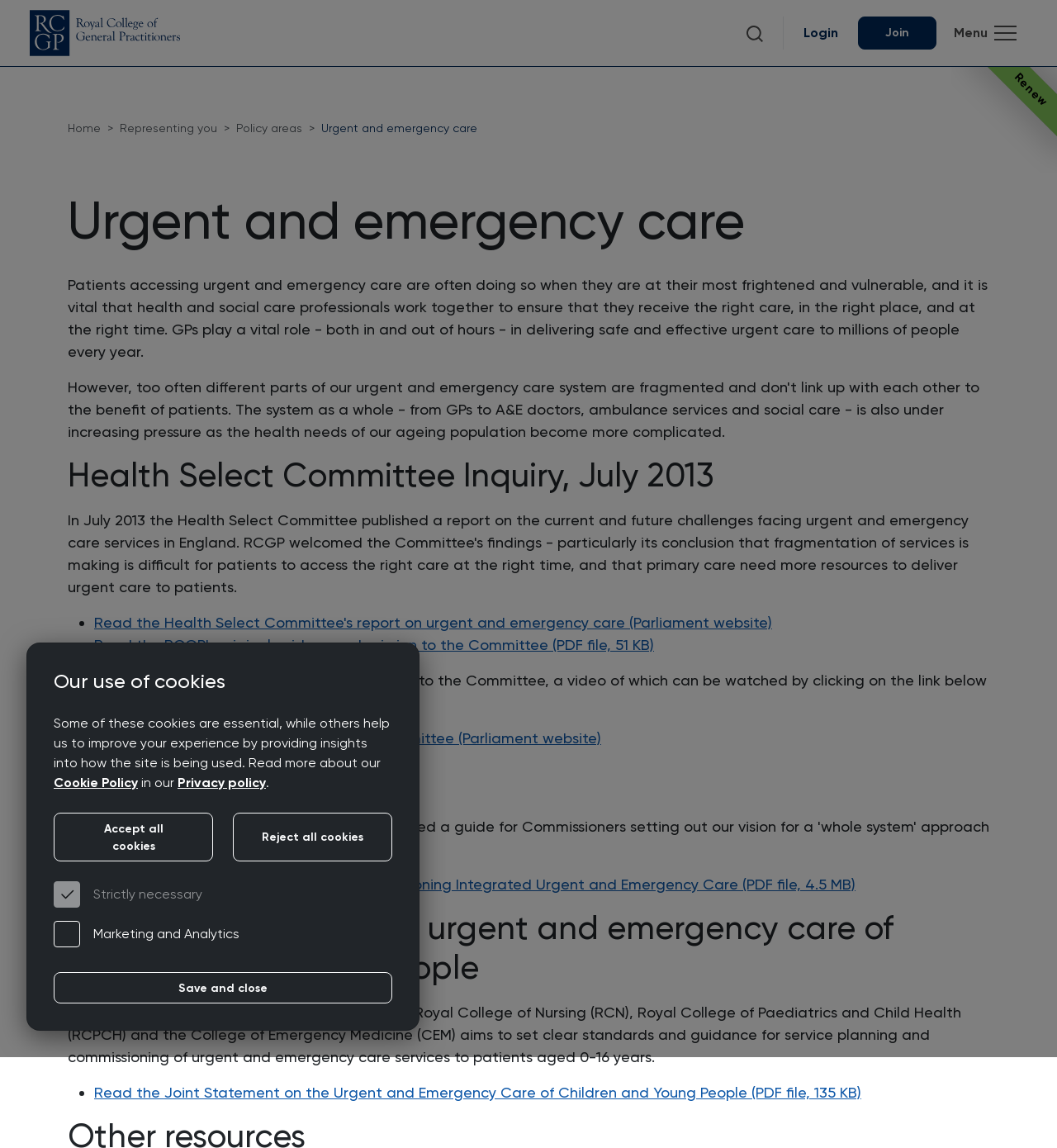Provide the text content of the webpage's main heading.

Urgent and emergency care